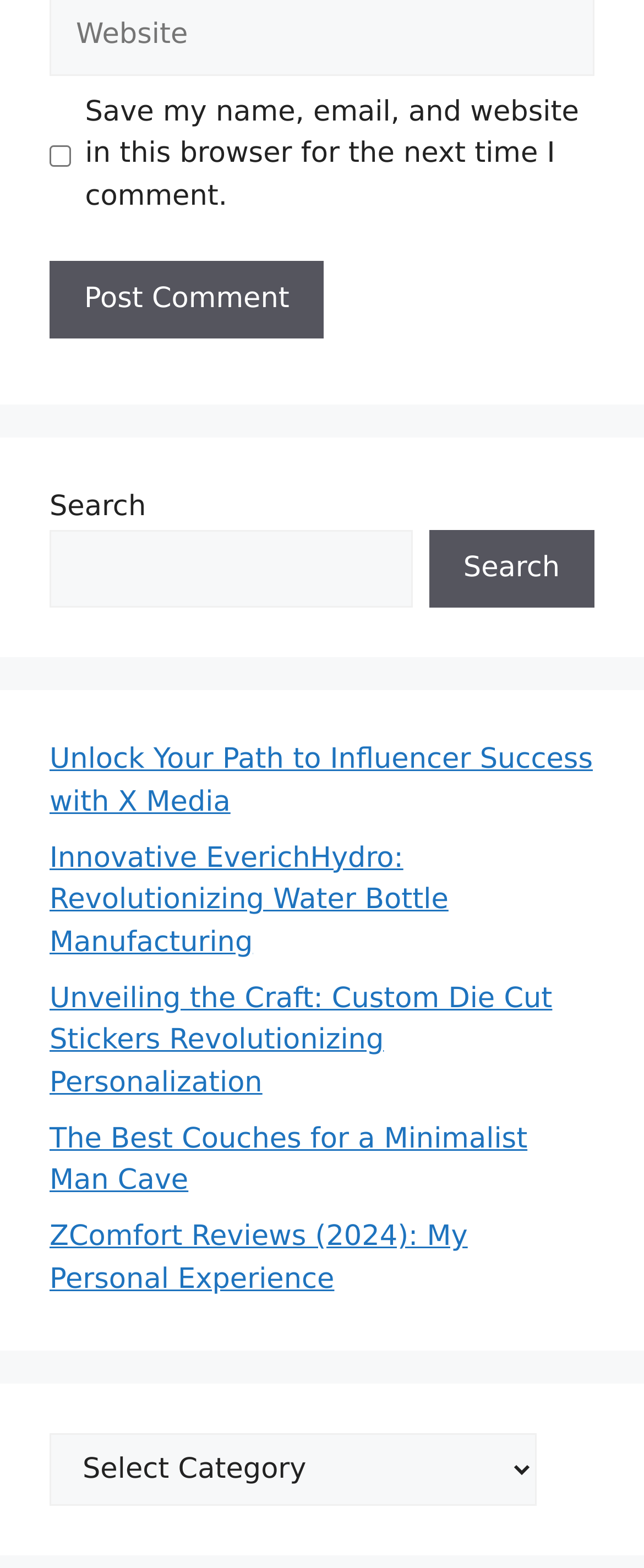What is the purpose of the combobox?
Based on the screenshot, respond with a single word or phrase.

Select categories